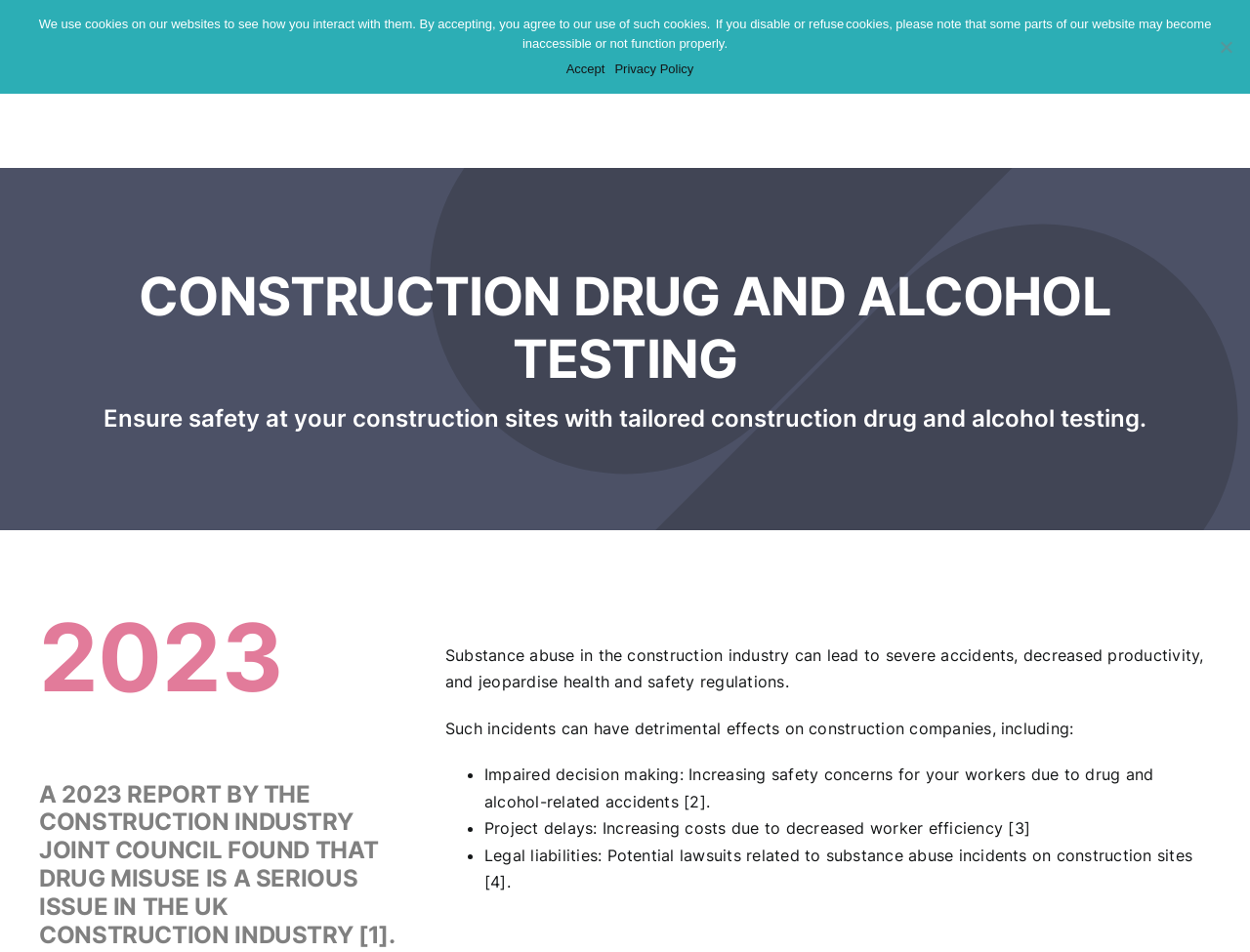What is the company name on the logo?
Based on the image, answer the question with as much detail as possible.

The logo is located at the top left corner of the webpage, and it has an image with the text 'Racoo Screening - Drug, alcohol & DNA Tests'.